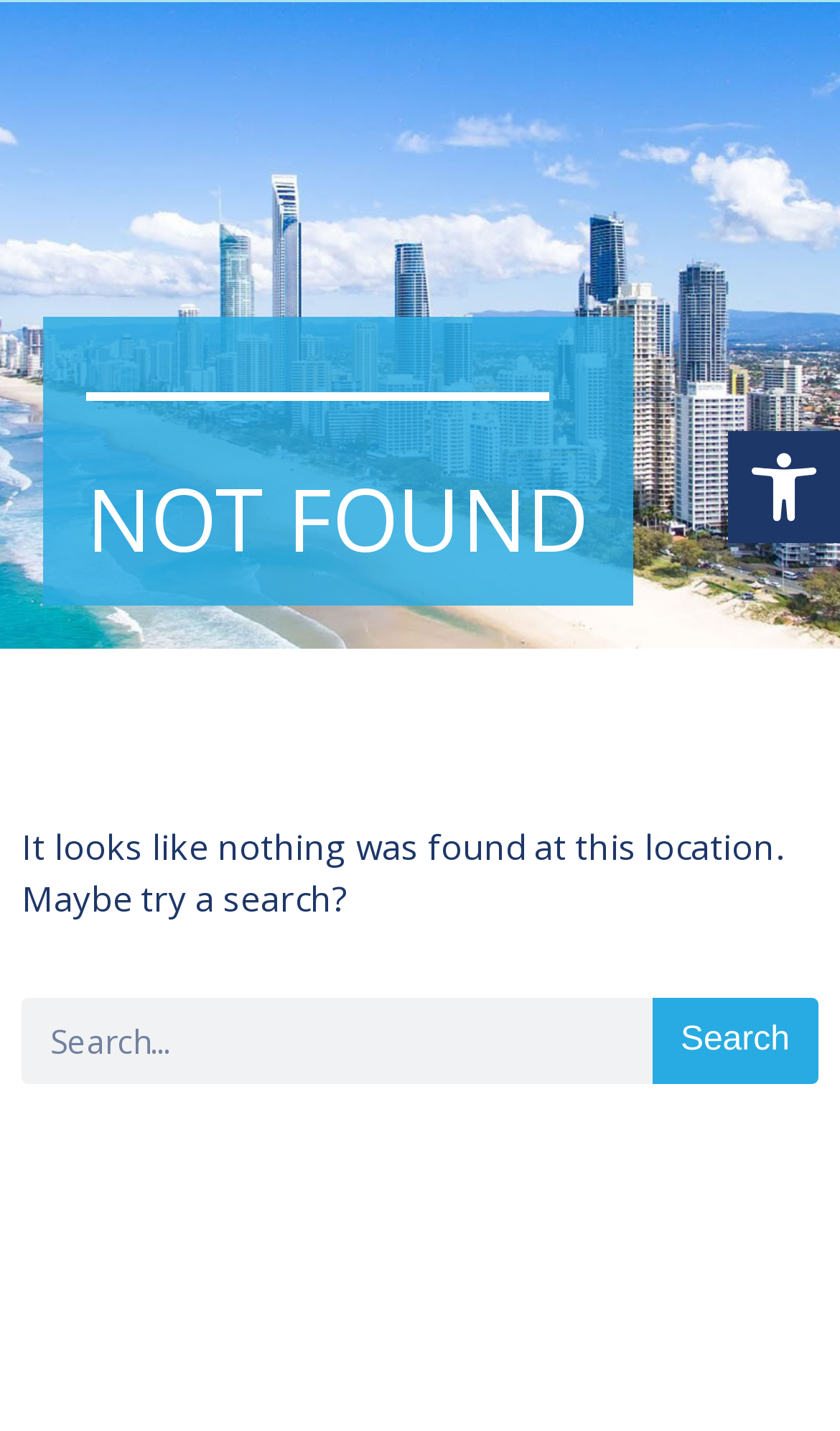Extract the bounding box coordinates for the UI element described as: "parent_node: Search name="s" placeholder="Search..."".

[0.026, 0.698, 0.776, 0.758]